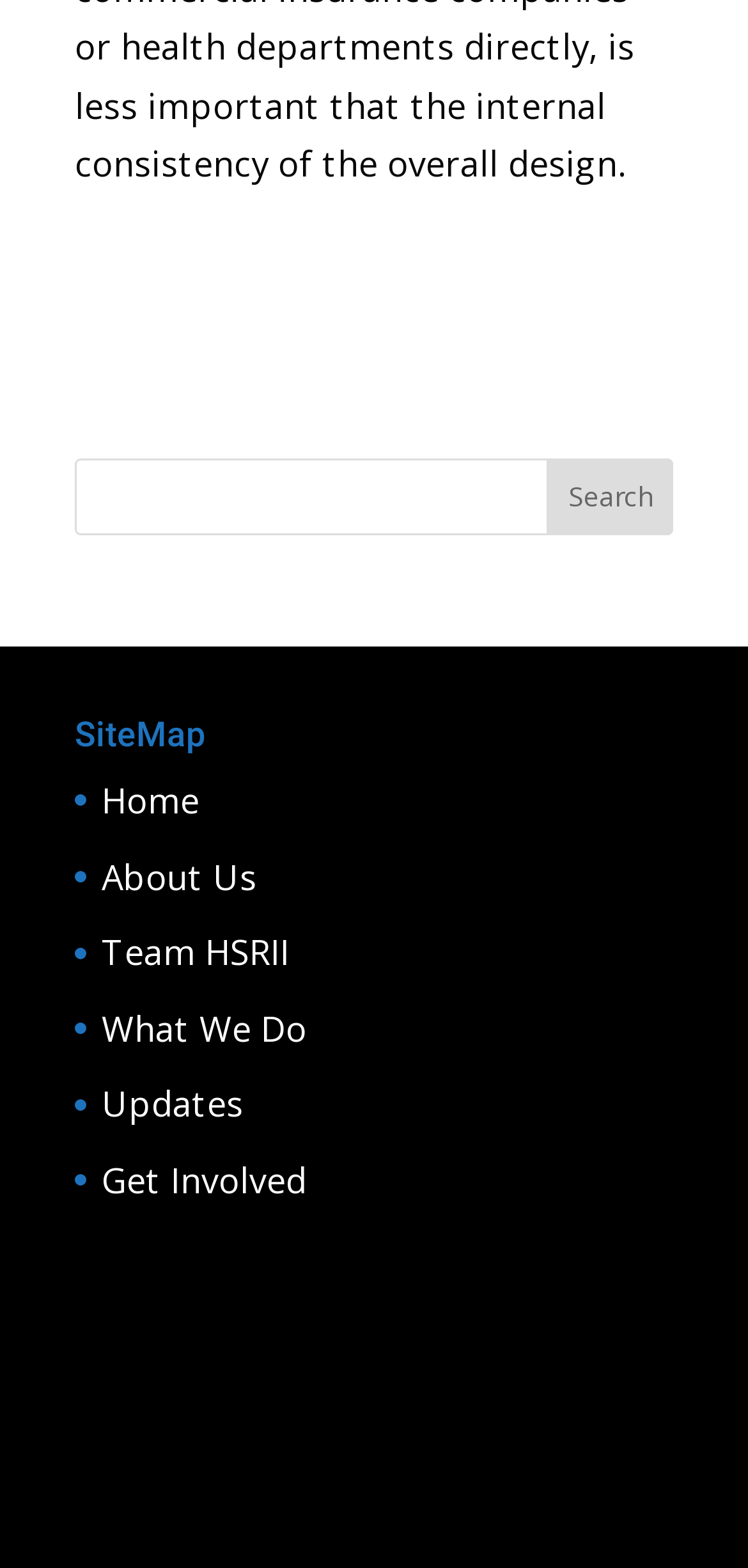Pinpoint the bounding box coordinates of the clickable area necessary to execute the following instruction: "learn about the team". The coordinates should be given as four float numbers between 0 and 1, namely [left, top, right, bottom].

[0.136, 0.592, 0.387, 0.622]